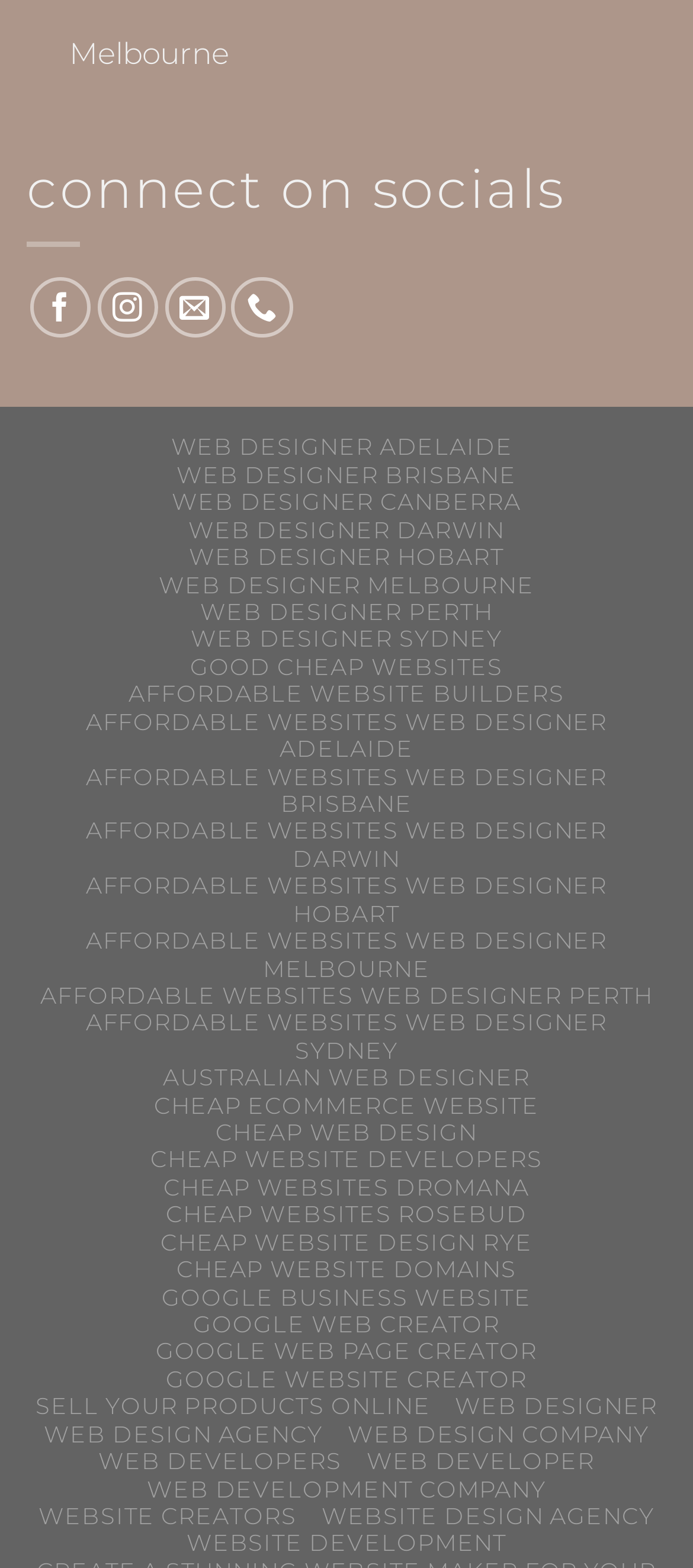How many social media links are there?
Please utilize the information in the image to give a detailed response to the question.

There are three social media links: 'Follow on Facebook', 'Follow on Instagram', and 'Send us an email'. These links are located below the 'connect on socials' text with bounding box coordinates [0.038, 0.1, 0.816, 0.142].